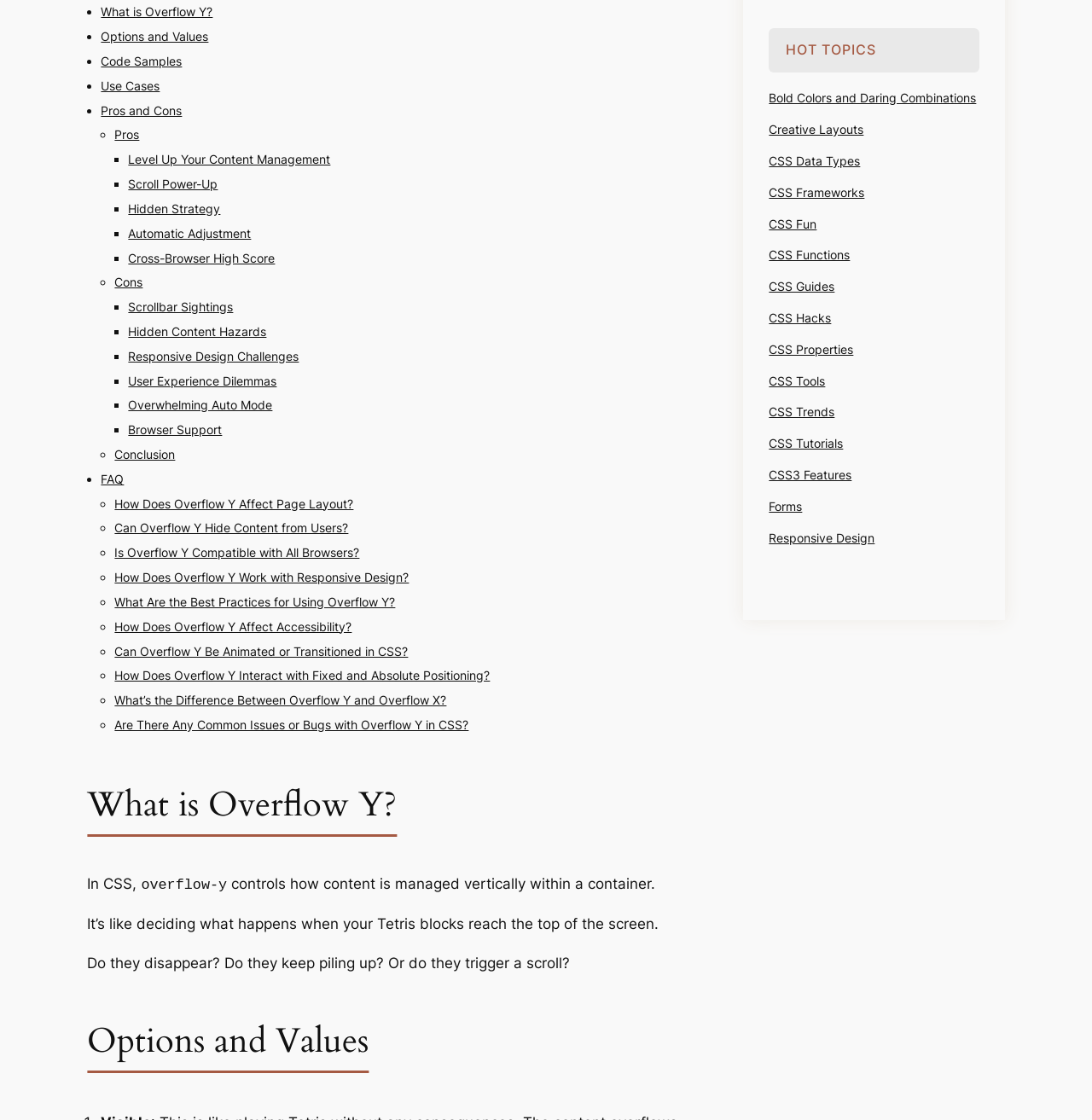Please examine the image and answer the question with a detailed explanation:
How many links are there under 'HOT TOPICS'?

I counted the number of links under the 'HOT TOPICS' heading and found 10 links, including 'Bold Colors and Daring Combinations', 'Creative Layouts', and so on.